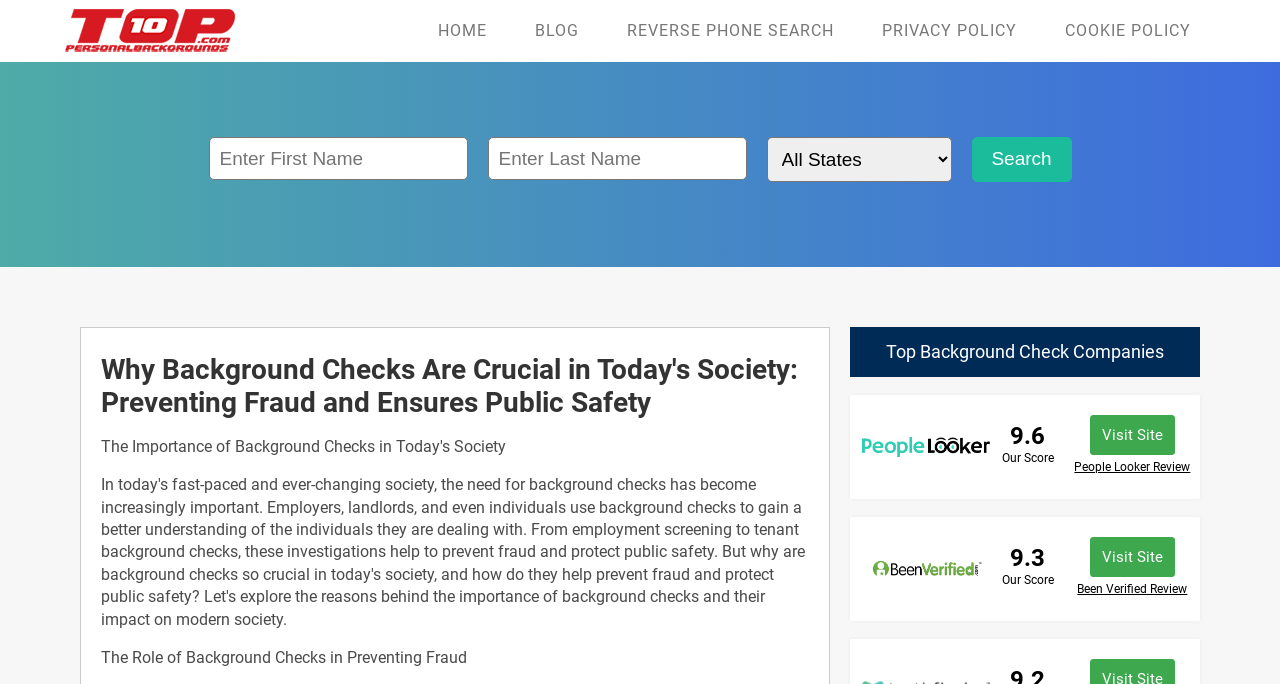Locate the bounding box coordinates of the element's region that should be clicked to carry out the following instruction: "Perform a reverse phone search". The coordinates need to be four float numbers between 0 and 1, i.e., [left, top, right, bottom].

[0.471, 0.0, 0.67, 0.09]